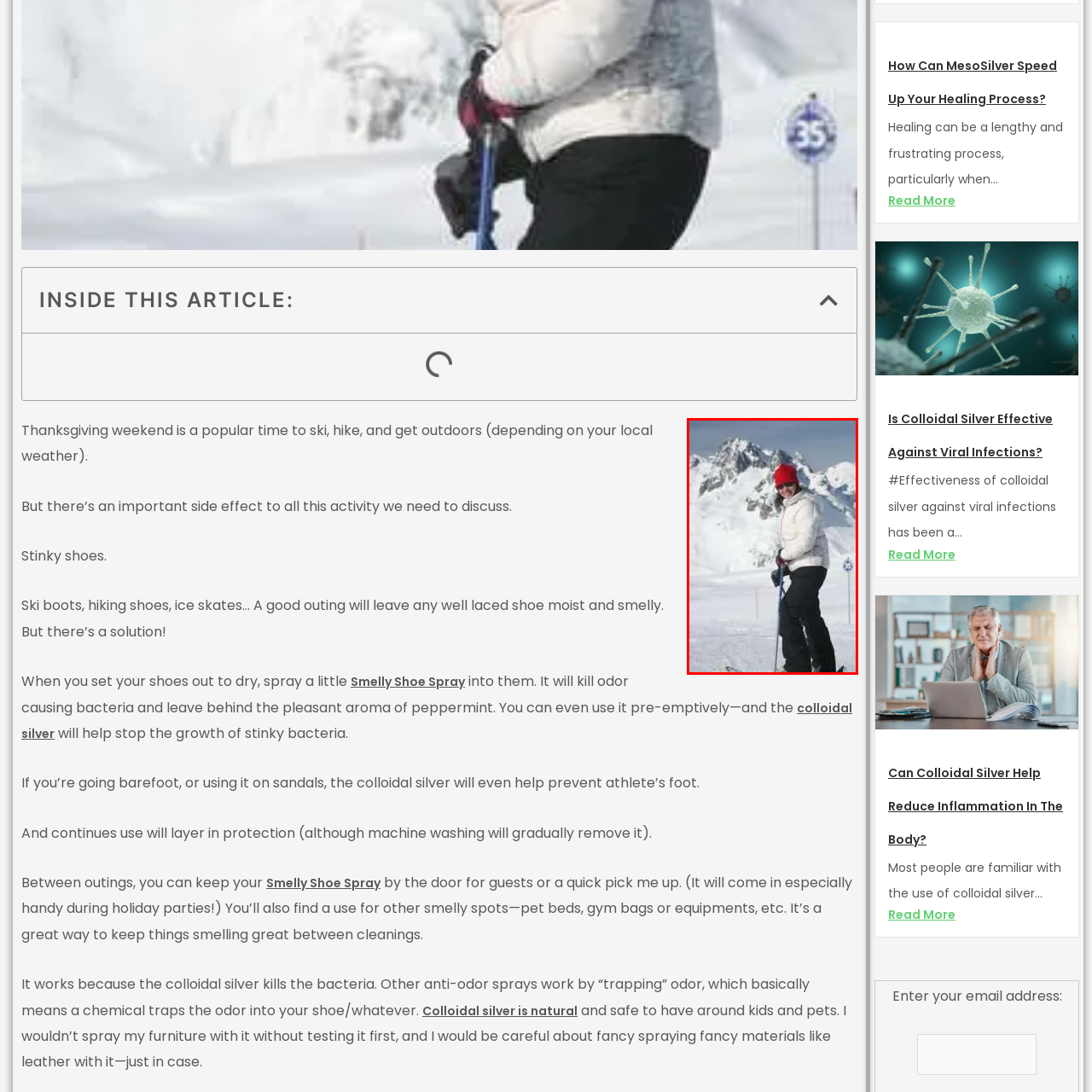Thoroughly describe the contents of the image enclosed in the red rectangle.

In this vibrant winter scene, a smiling woman confidently skis down a snowy slope, dressed warmly in a white jacket and black pants. Her bright red hat adds a splash of color against the pristine, bright landscape, which features majestic snow-capped mountains in the background. The clear blue sky enhances the crispness of the air, making it an ideal day for skiing. This image captures the joy and exhilaration of outdoor winter activities, highlighting the allure of the ski season during holiday weekends when many revel in snow sports and nature.